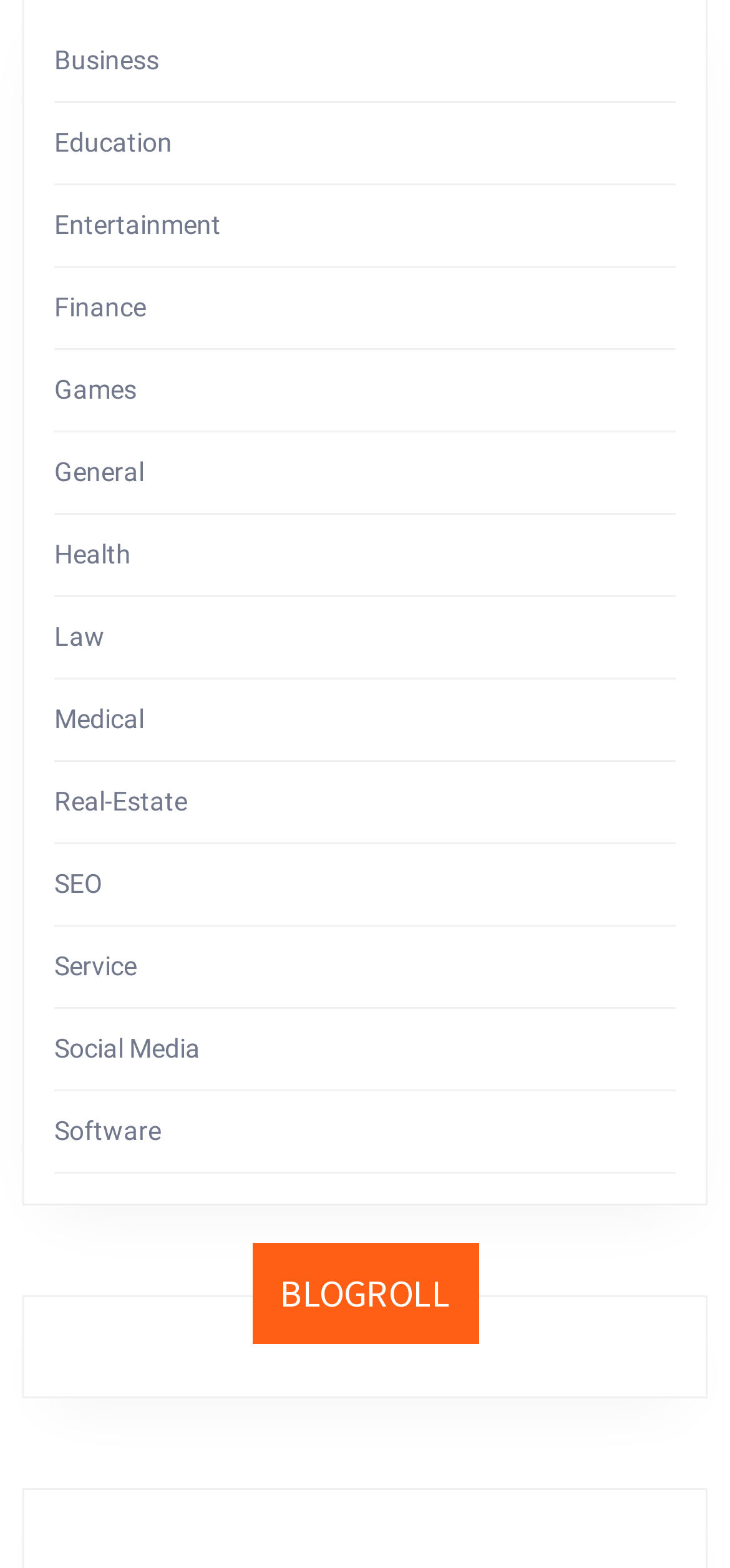Please reply to the following question with a single word or a short phrase:
What is the purpose of the complementary section?

Unknown